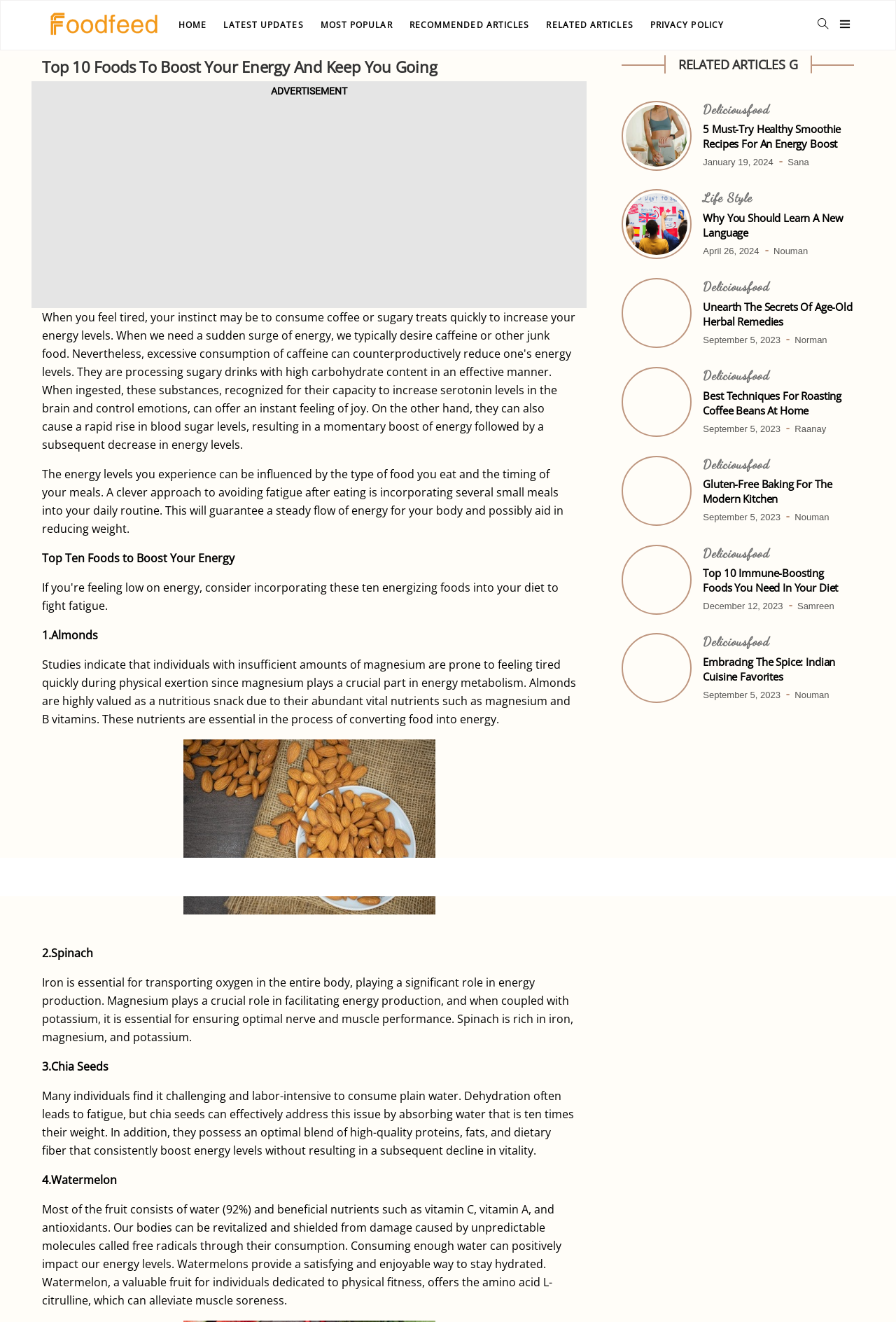Respond with a single word or phrase for the following question: 
What is the main topic of the webpage?

Energy-boosting foods